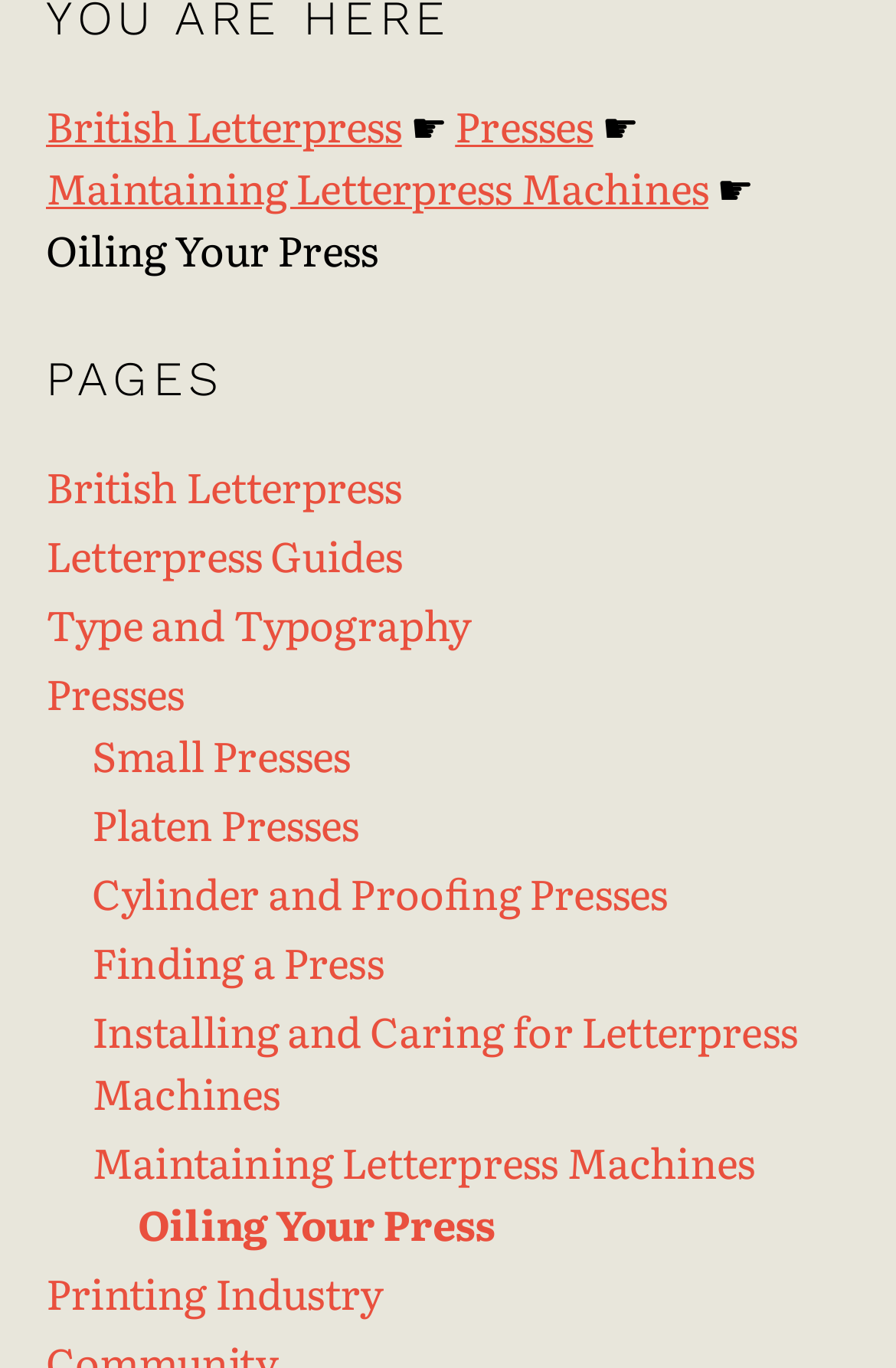What is the first link on the webpage?
Based on the visual content, answer with a single word or a brief phrase.

British Letterpress